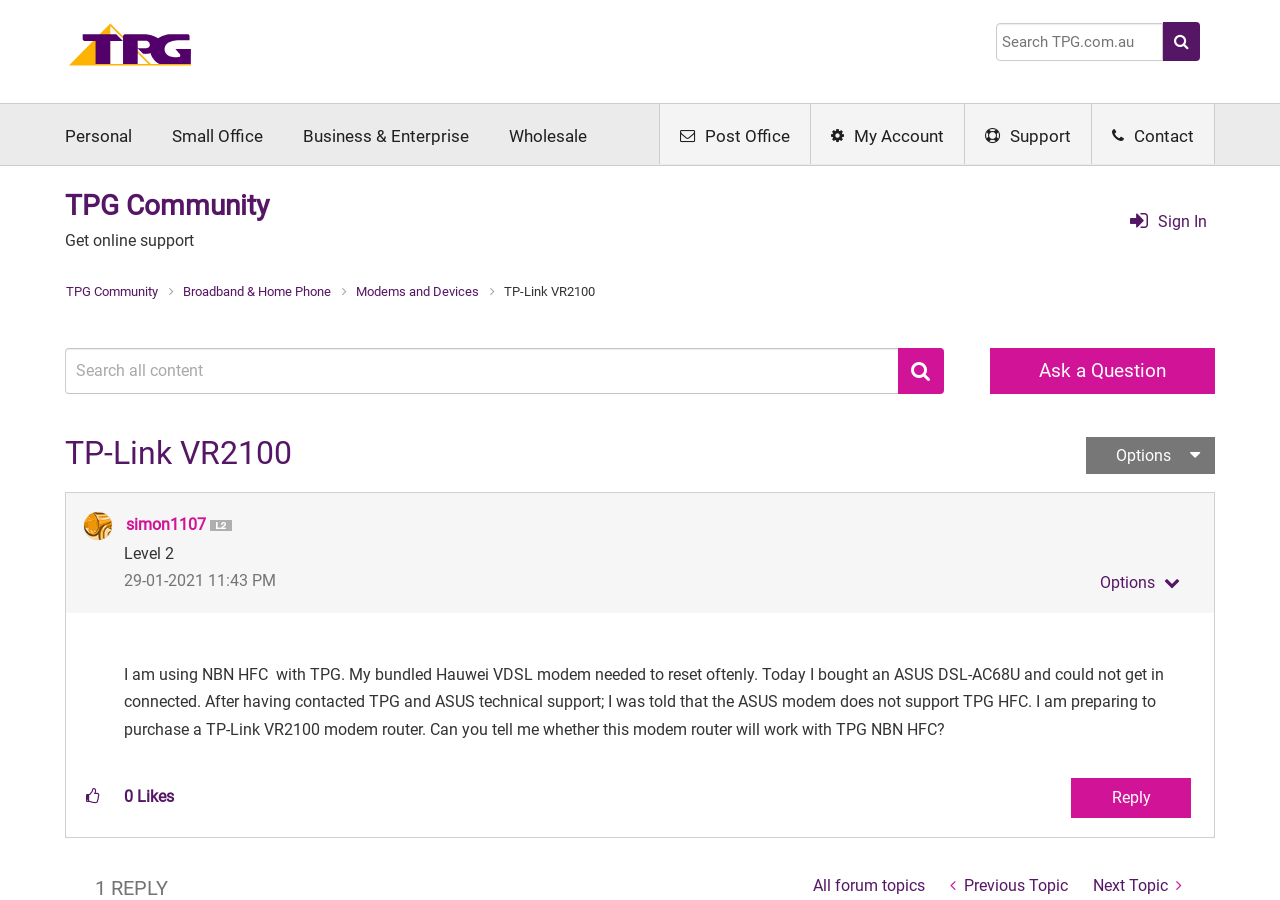Is the 'Sign In' button located at the top of the webpage?
Respond with a short answer, either a single word or a phrase, based on the image.

yes